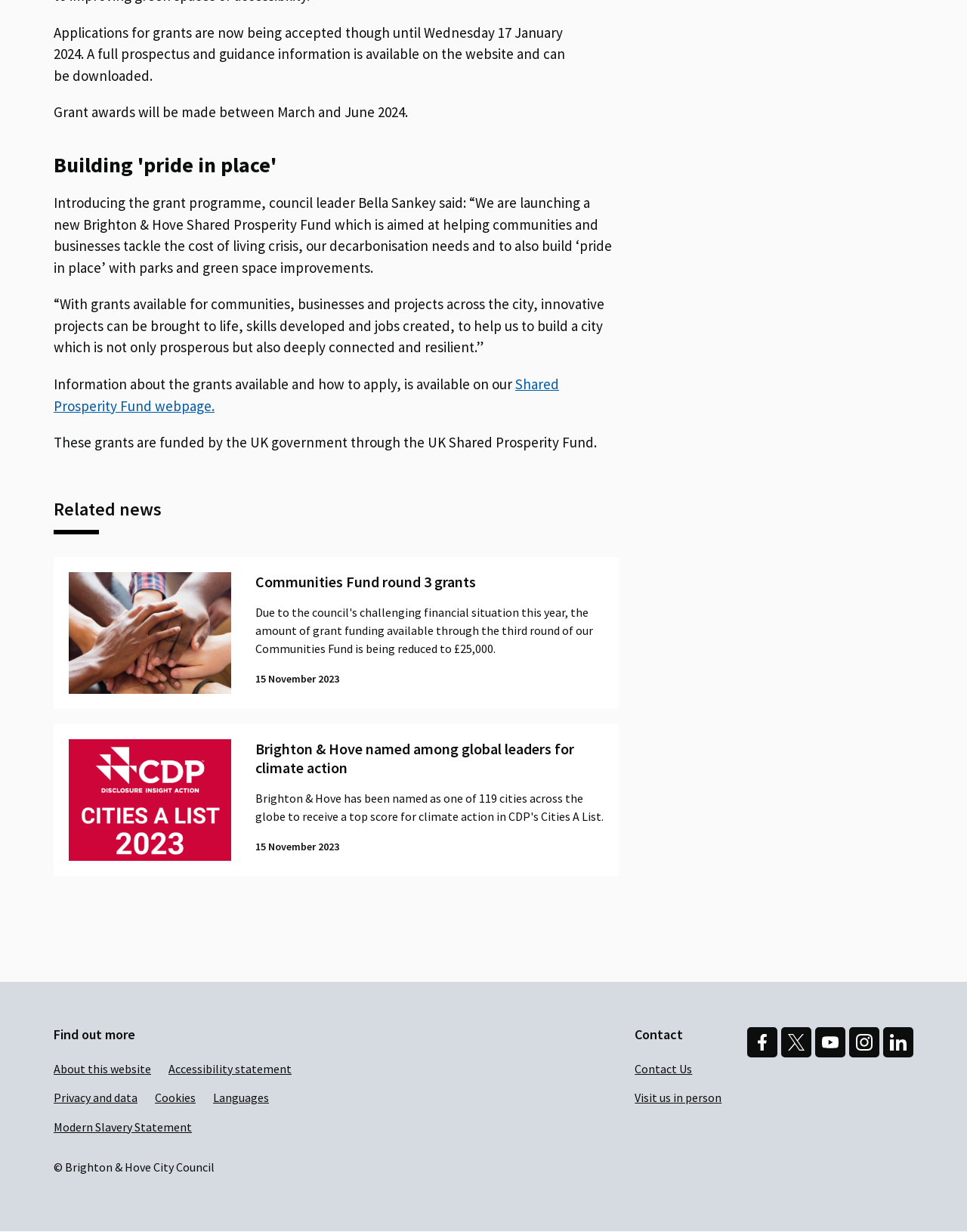Pinpoint the bounding box coordinates of the clickable area needed to execute the instruction: "Find out more about Brighton & Hove's climate action". The coordinates should be specified as four float numbers between 0 and 1, i.e., [left, top, right, bottom].

[0.055, 0.588, 0.64, 0.711]